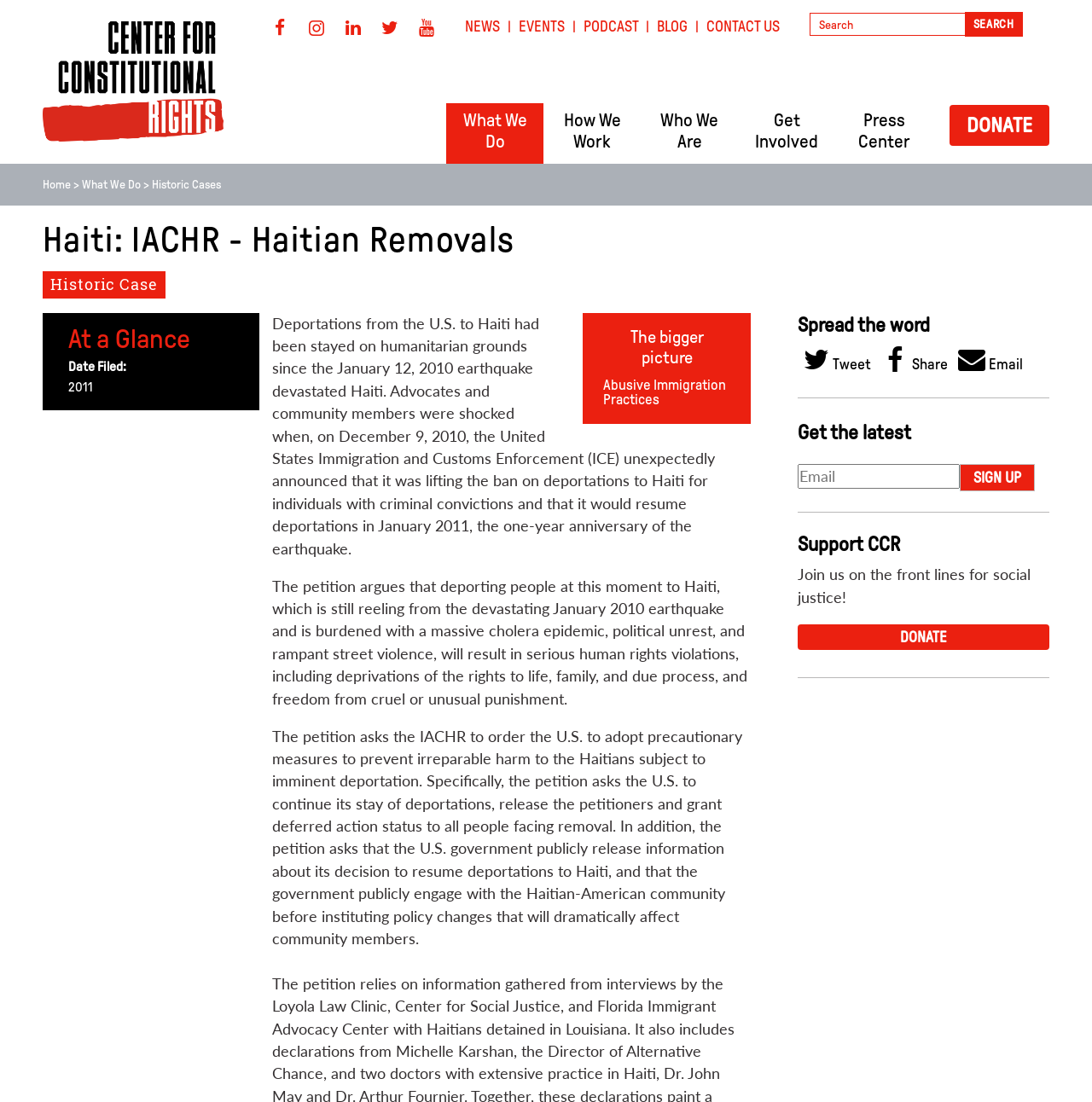Please provide a one-word or phrase answer to the question: 
What is the call to action in the 'Support CCR' section?

Donate